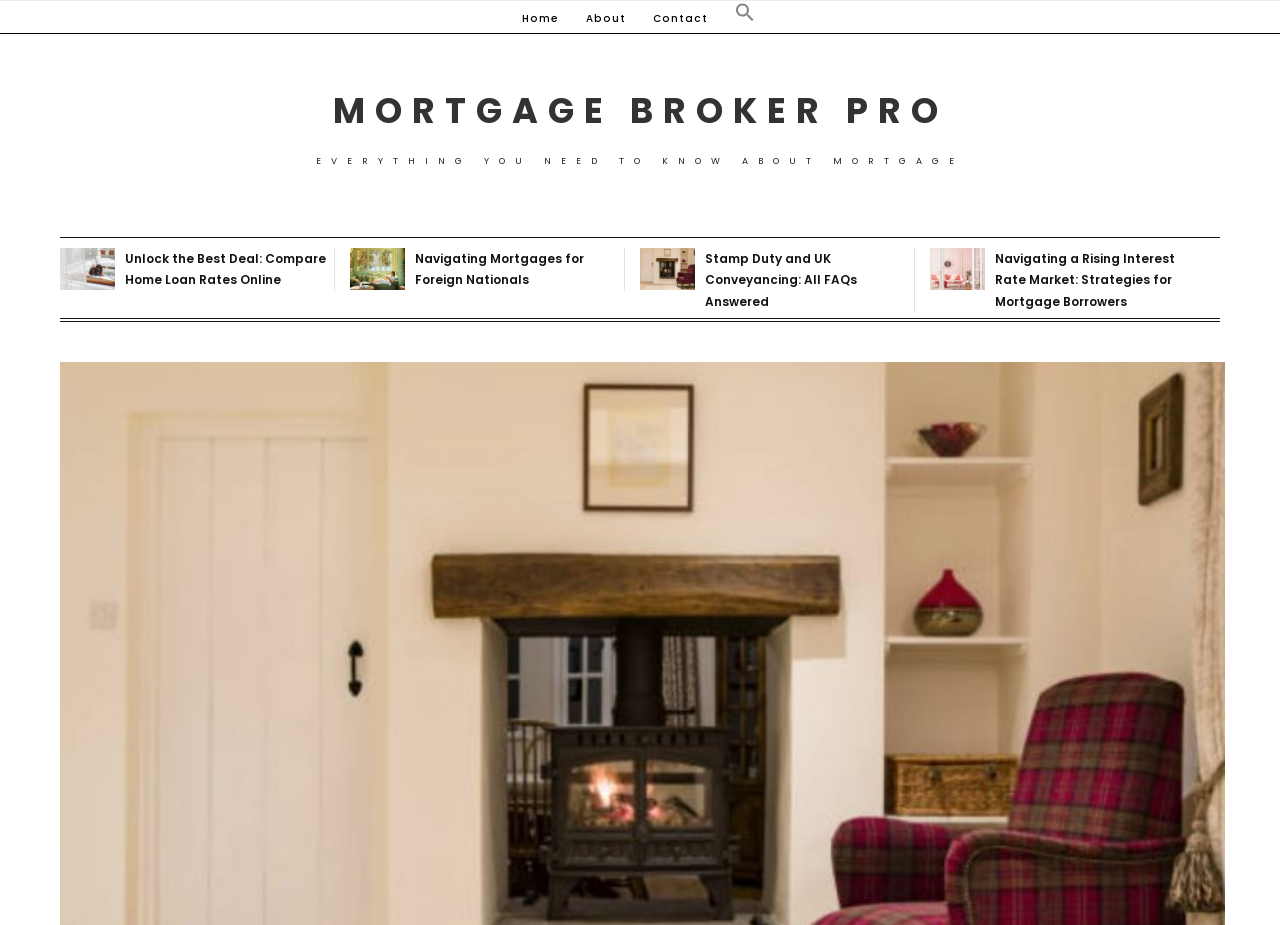What is the topic of the article 'Stamp Duty and UK Conveyancing: All FAQs Answered'?
Analyze the image and provide a thorough answer to the question.

I determined the topic of the article by looking at the heading element with the text 'Stamp Duty and UK Conveyancing: All FAQs Answered', which suggests that the article is about answering frequently asked questions related to stamp duty and UK conveyancing.